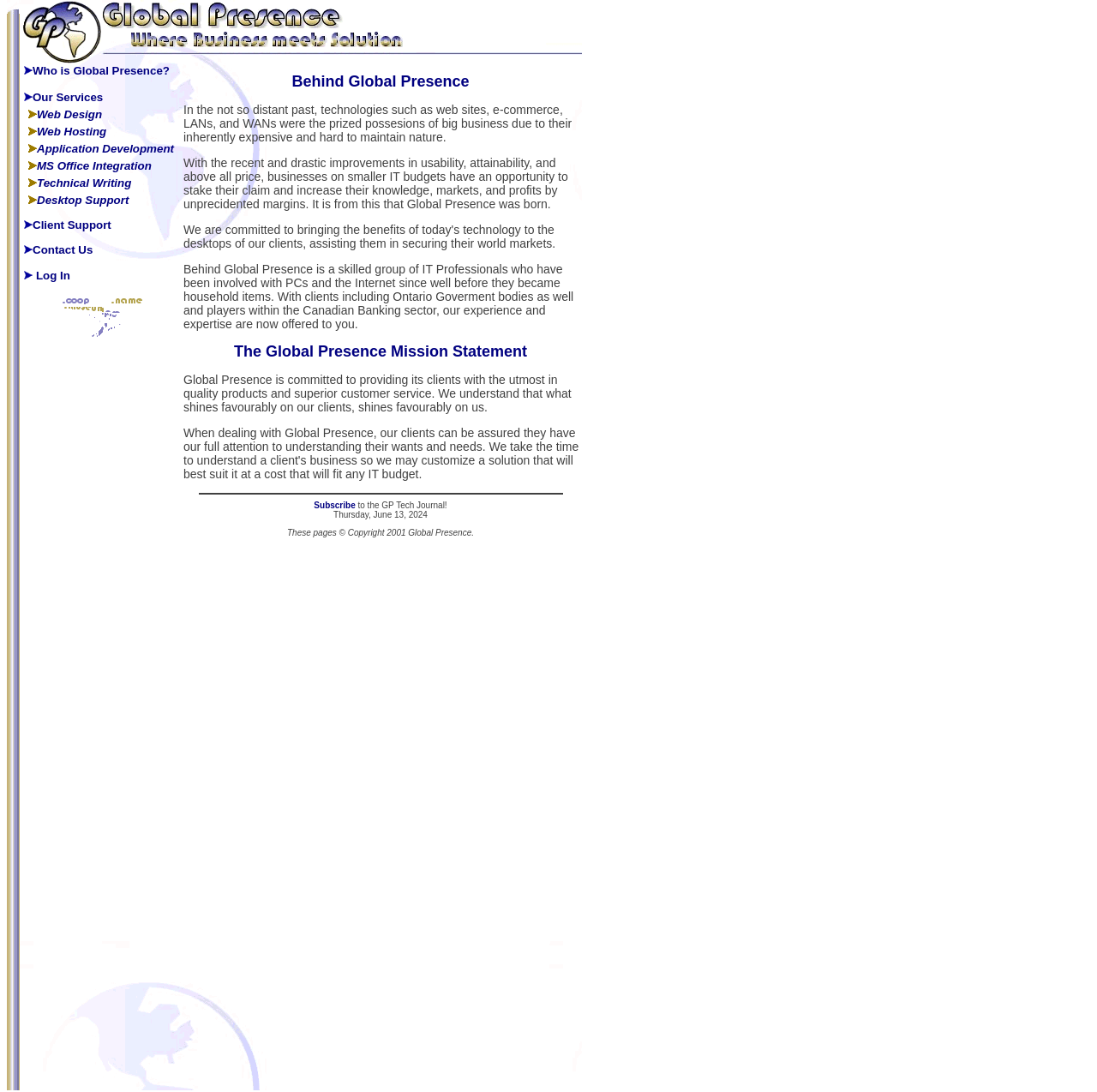Please determine the bounding box coordinates for the UI element described as: "MS Office Integration".

[0.034, 0.146, 0.138, 0.158]